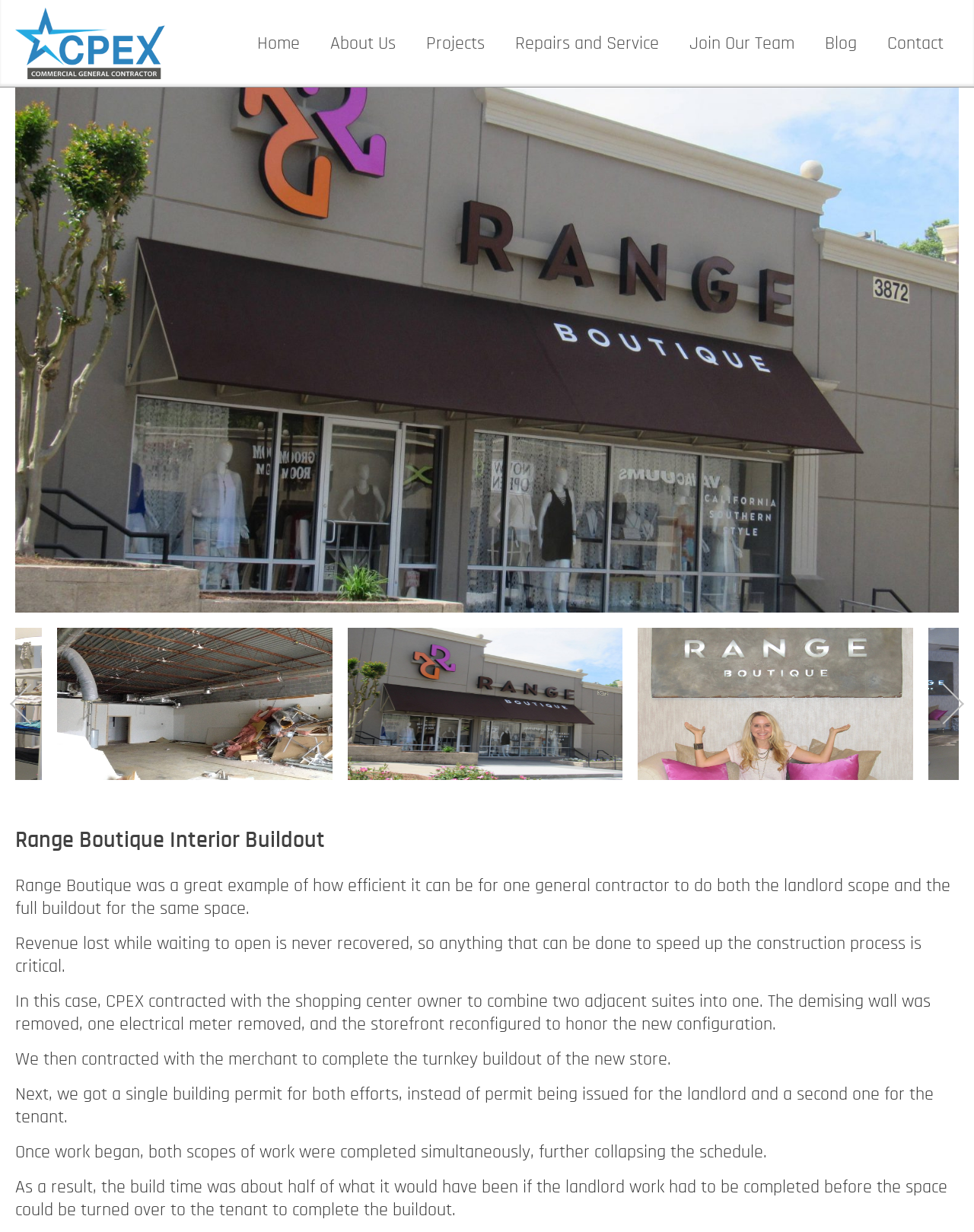Locate the UI element described by Projects in the provided webpage screenshot. Return the bounding box coordinates in the format (top-left x, top-left y, bottom-right x, bottom-right y), ensuring all values are between 0 and 1.

[0.422, 0.02, 0.513, 0.05]